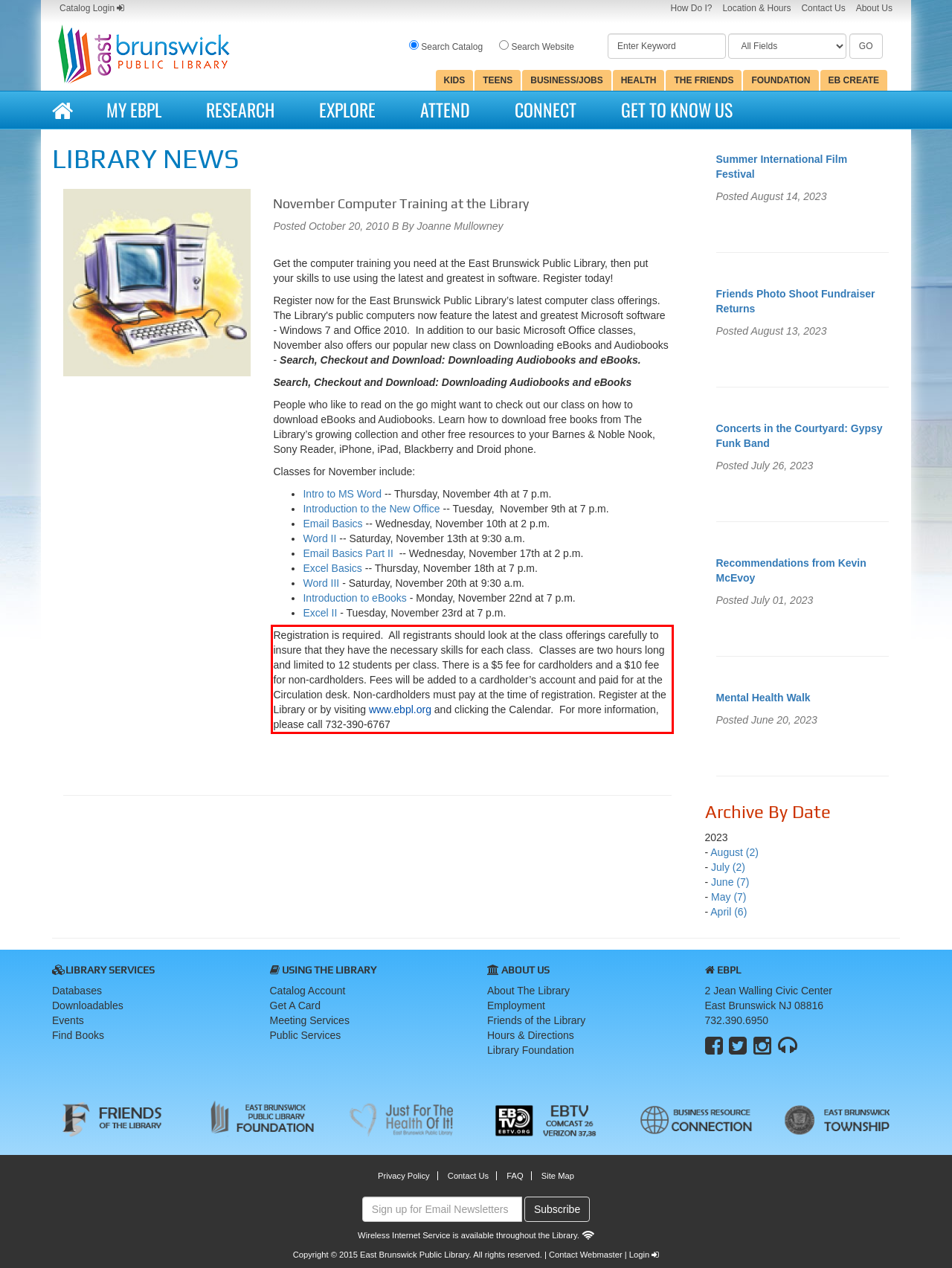Please extract the text content from the UI element enclosed by the red rectangle in the screenshot.

Registration is required. All registrants should look at the class offerings carefully to insure that they have the necessary skills for each class. Classes are two hours long and limited to 12 students per class. There is a $5 fee for cardholders and a $10 fee for non-cardholders. Fees will be added to a cardholder’s account and paid for at the Circulation desk. Non-cardholders must pay at the time of registration. Register at the Library or by visiting www.ebpl.org and clicking the Calendar. For more information, please call 732-390-6767